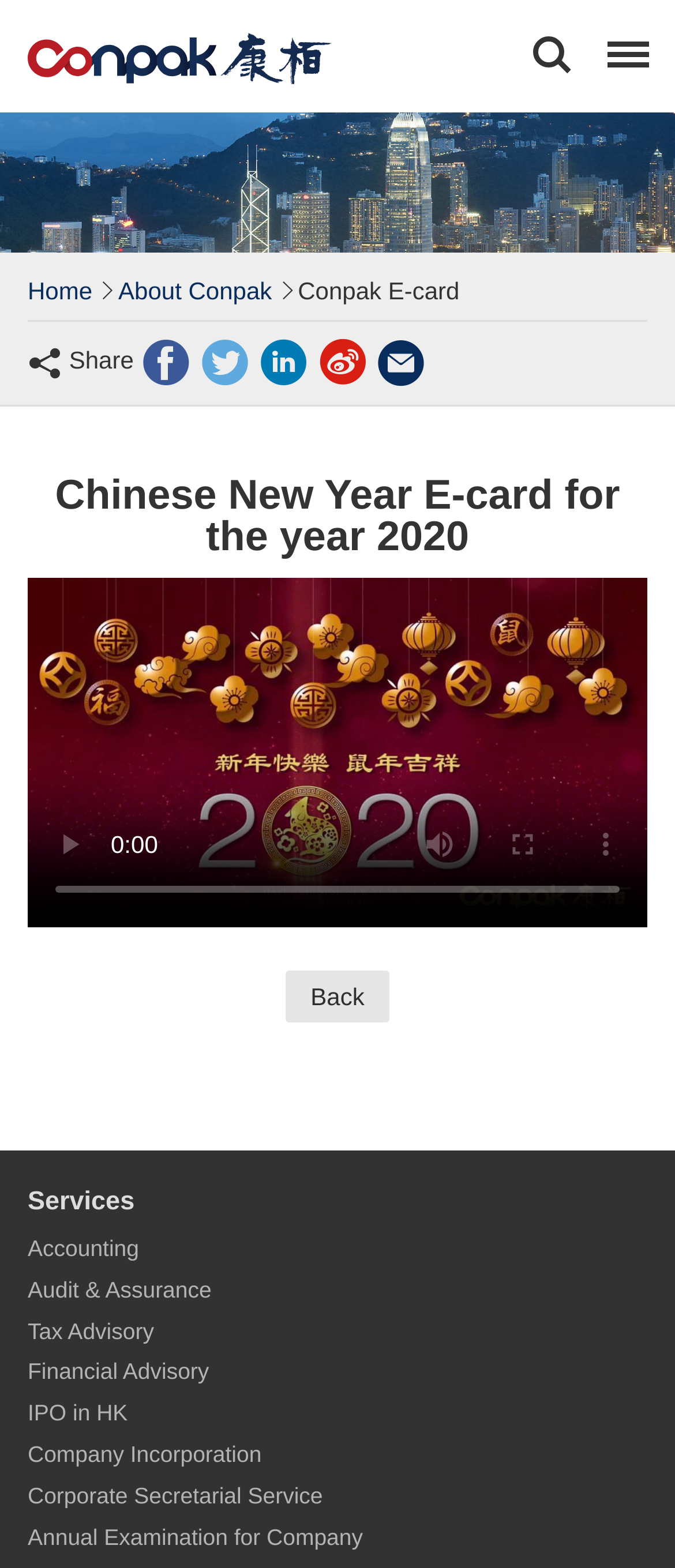Identify the bounding box coordinates of the area you need to click to perform the following instruction: "Read Privacy Policy".

None